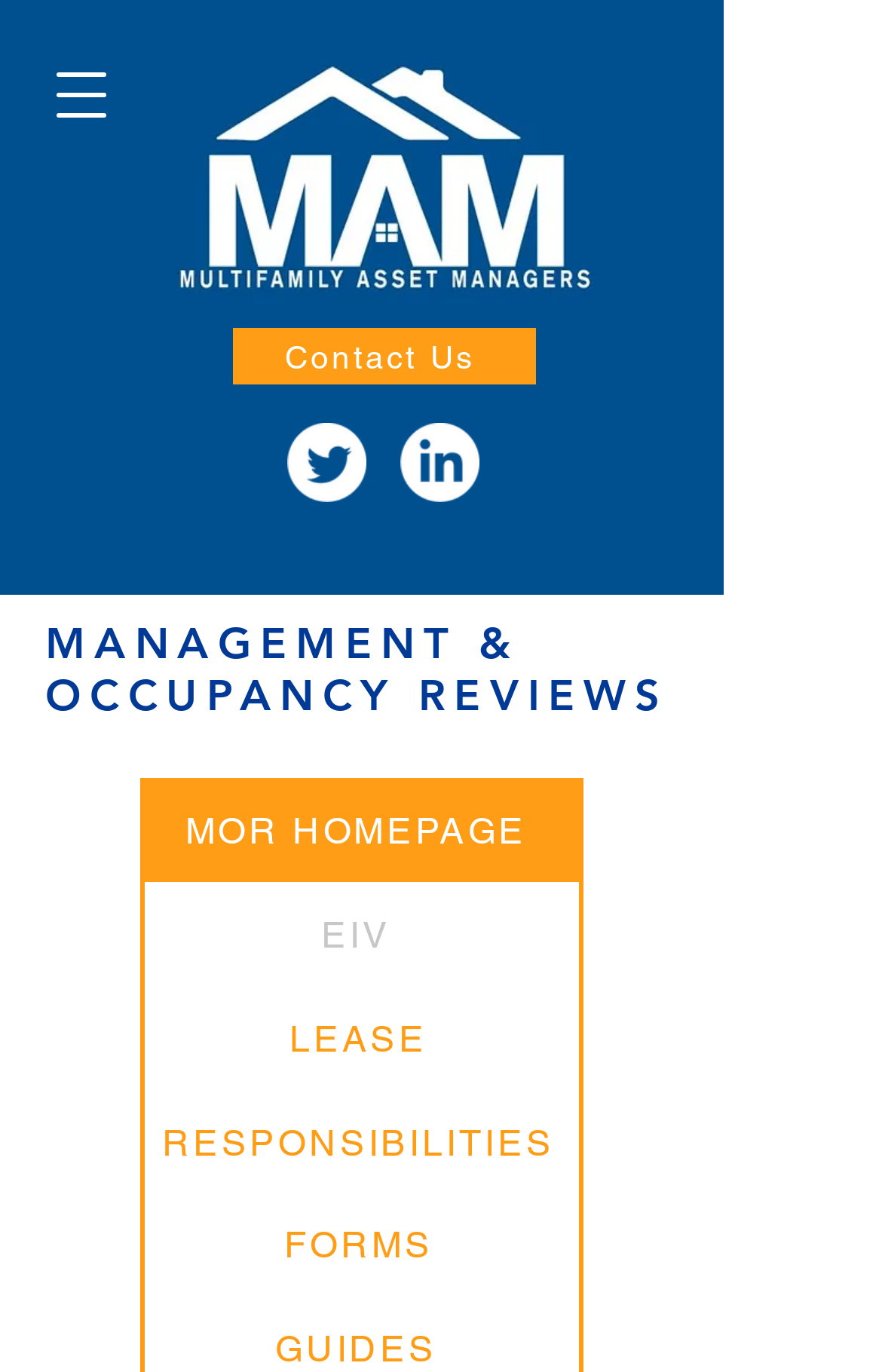Identify the bounding box for the given UI element using the description provided. Coordinates should be in the format (top-left x, top-left y, bottom-right x, bottom-right y) and must be between 0 and 1. Here is the description: RESPONSIBILITIES

[0.169, 0.795, 0.654, 0.87]